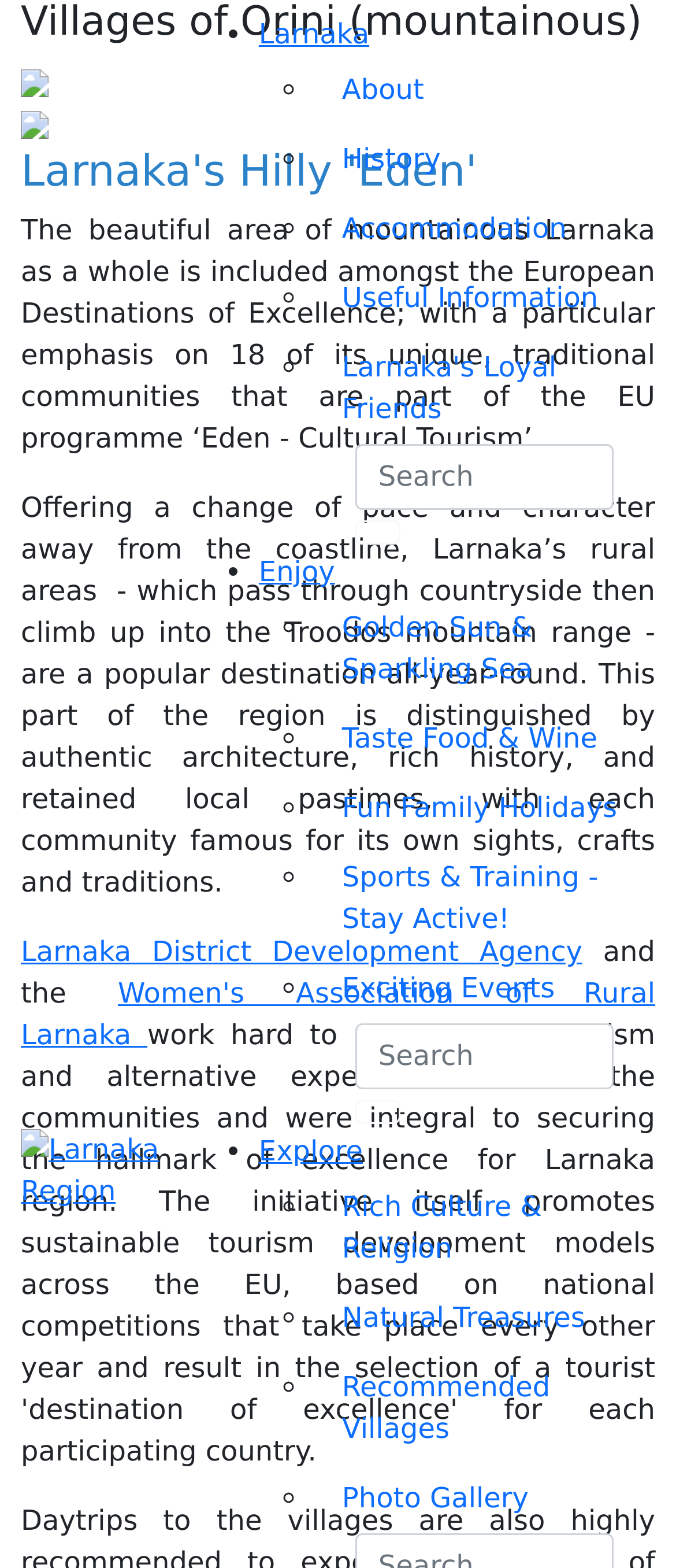What is the text of the first heading?
Relying on the image, give a concise answer in one word or a brief phrase.

Villages of Orini (mountainous)